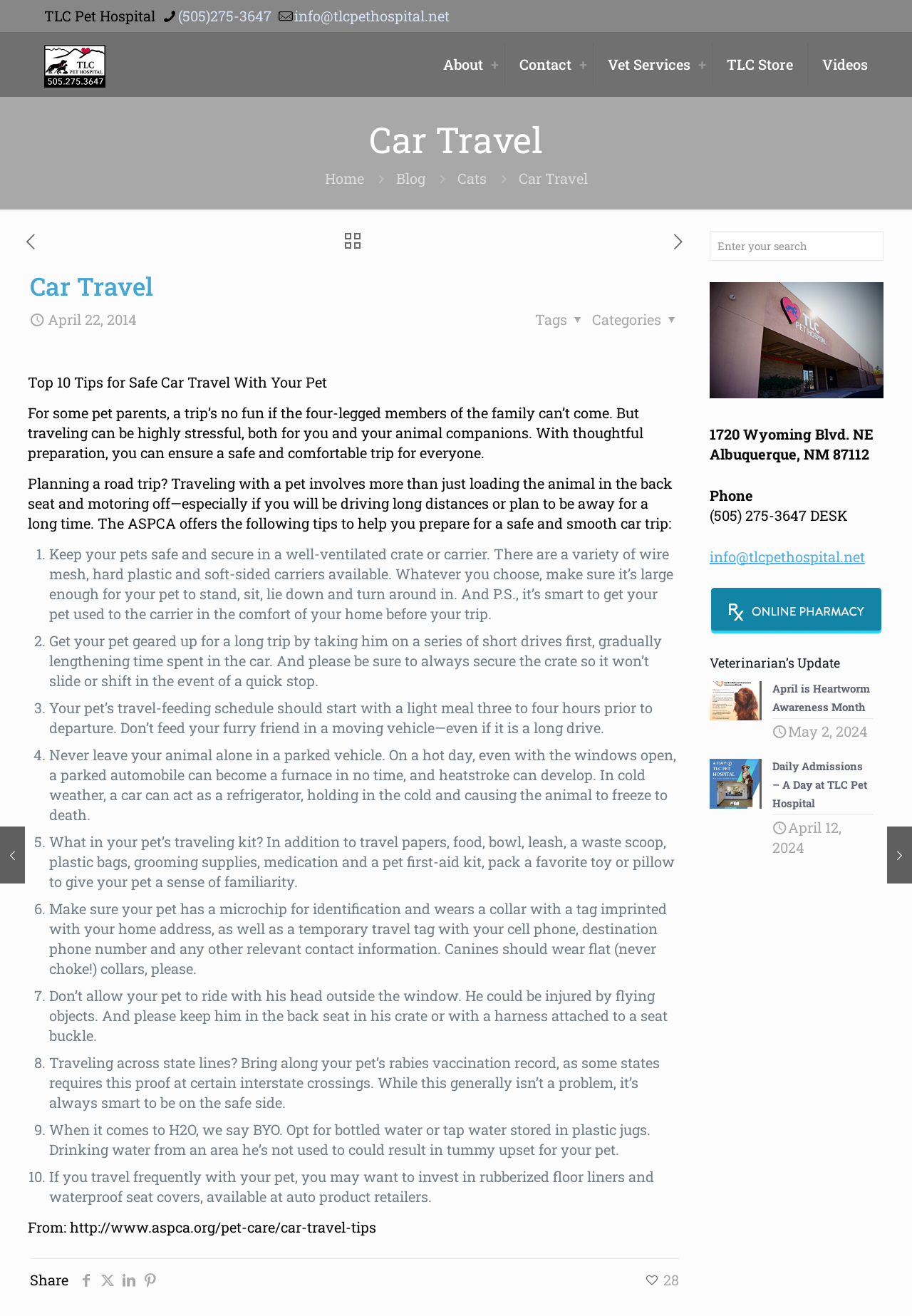Please give the bounding box coordinates of the area that should be clicked to fulfill the following instruction: "Go to About Us". The coordinates should be in the format of four float numbers from 0 to 1, i.e., [left, top, right, bottom].

None